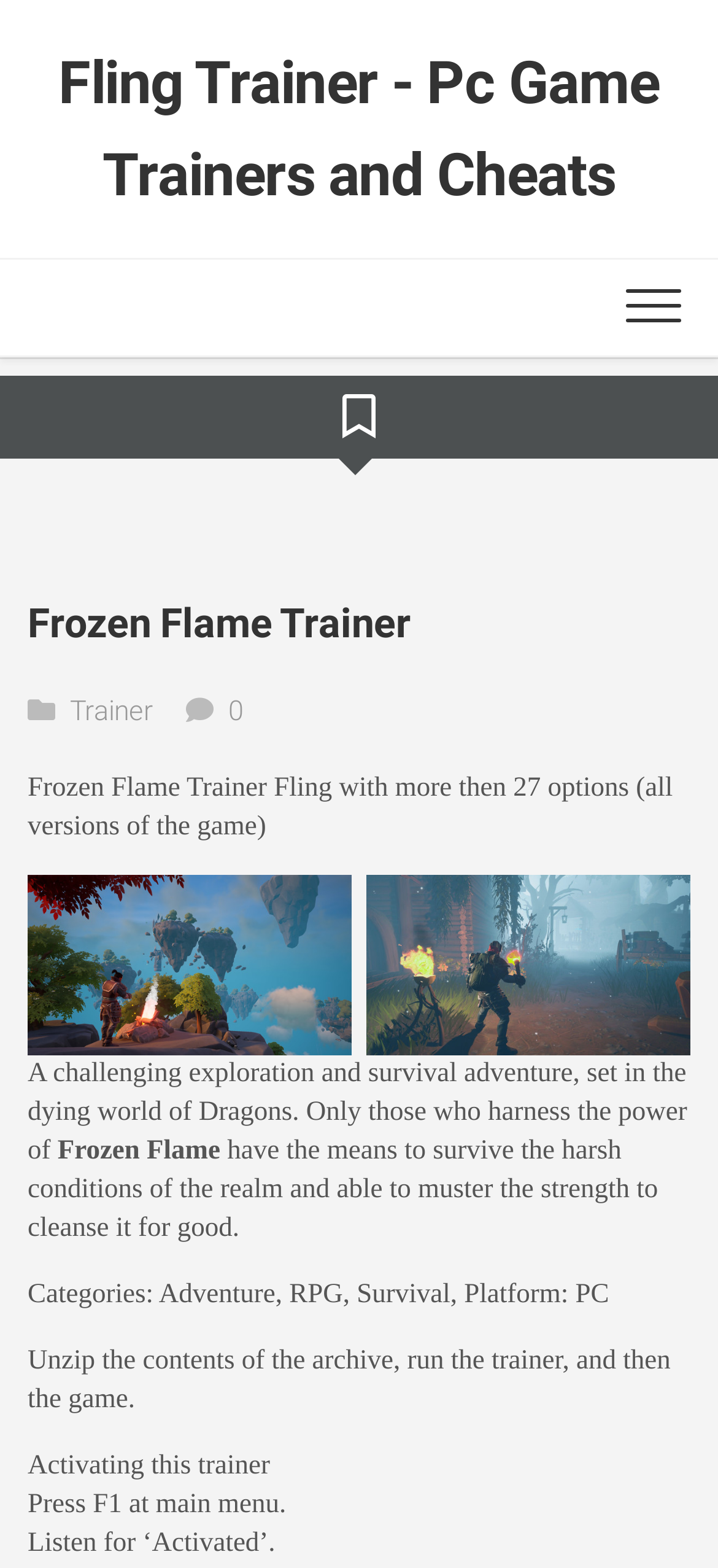Please reply with a single word or brief phrase to the question: 
What is the genre of the game?

Adventure, RPG, Survival